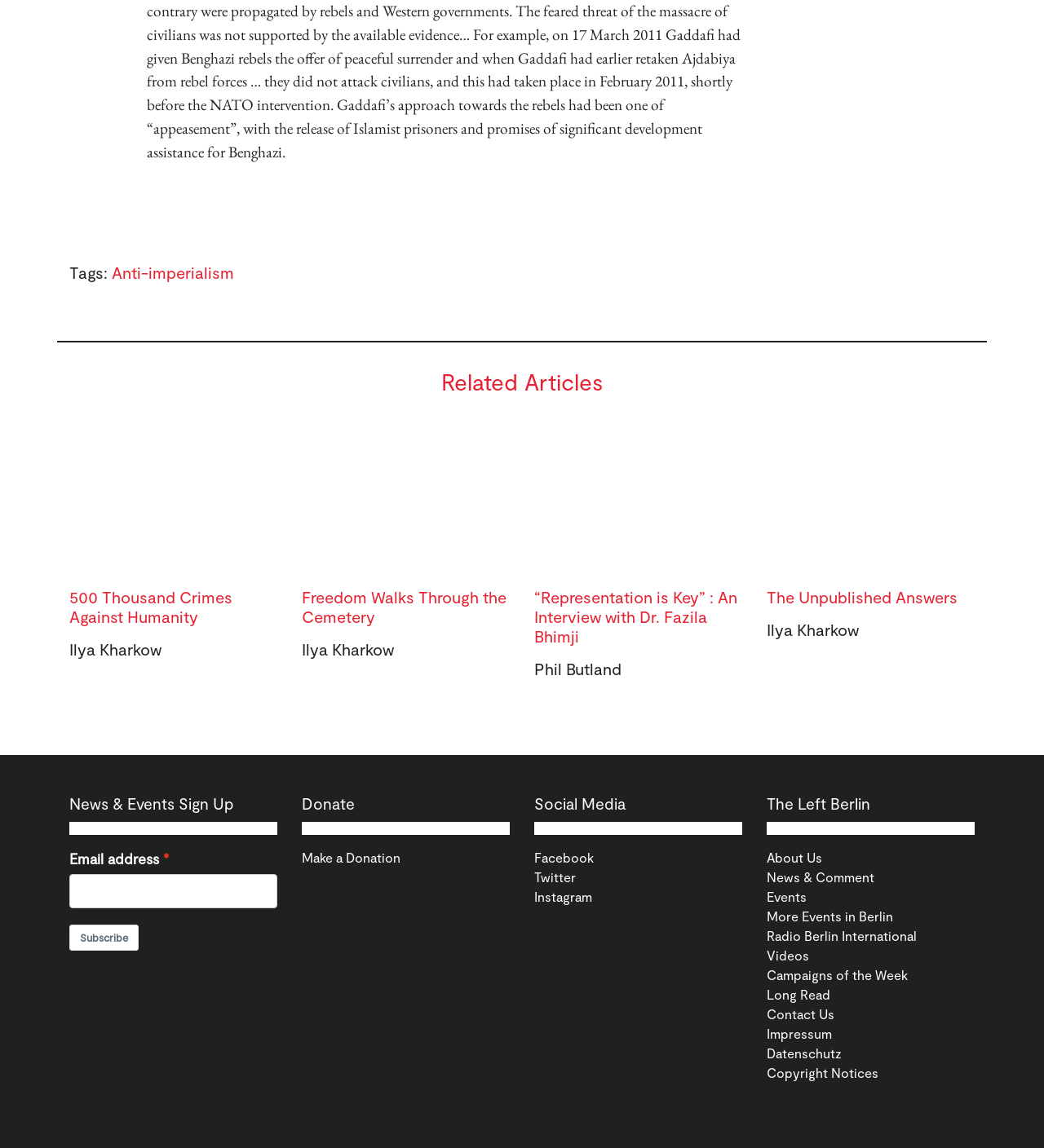How many links are there under the 'Related Articles' heading?
Observe the image and answer the question with a one-word or short phrase response.

6